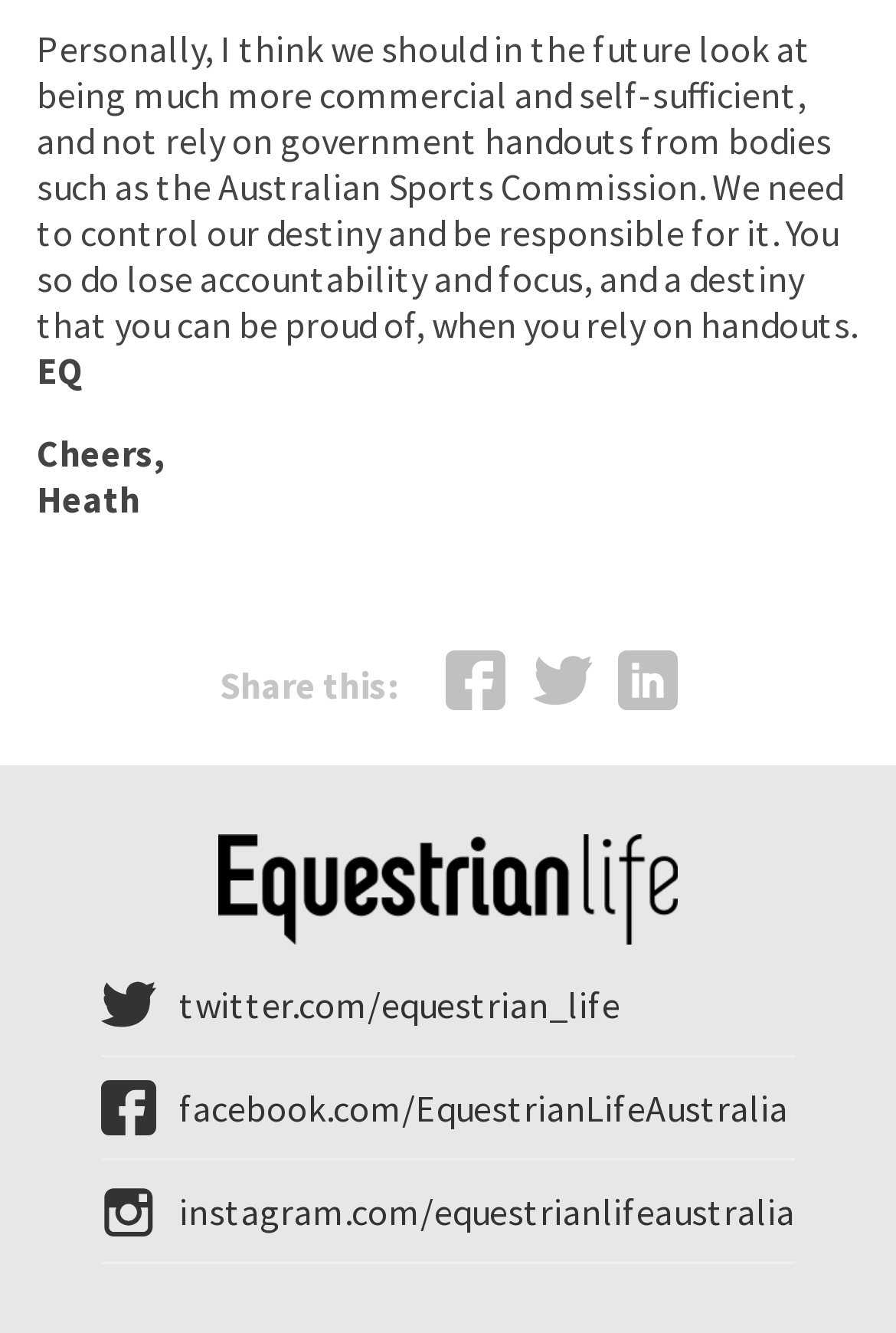Is the quote from an individual or an organization?
Answer the question using a single word or phrase, according to the image.

Individual